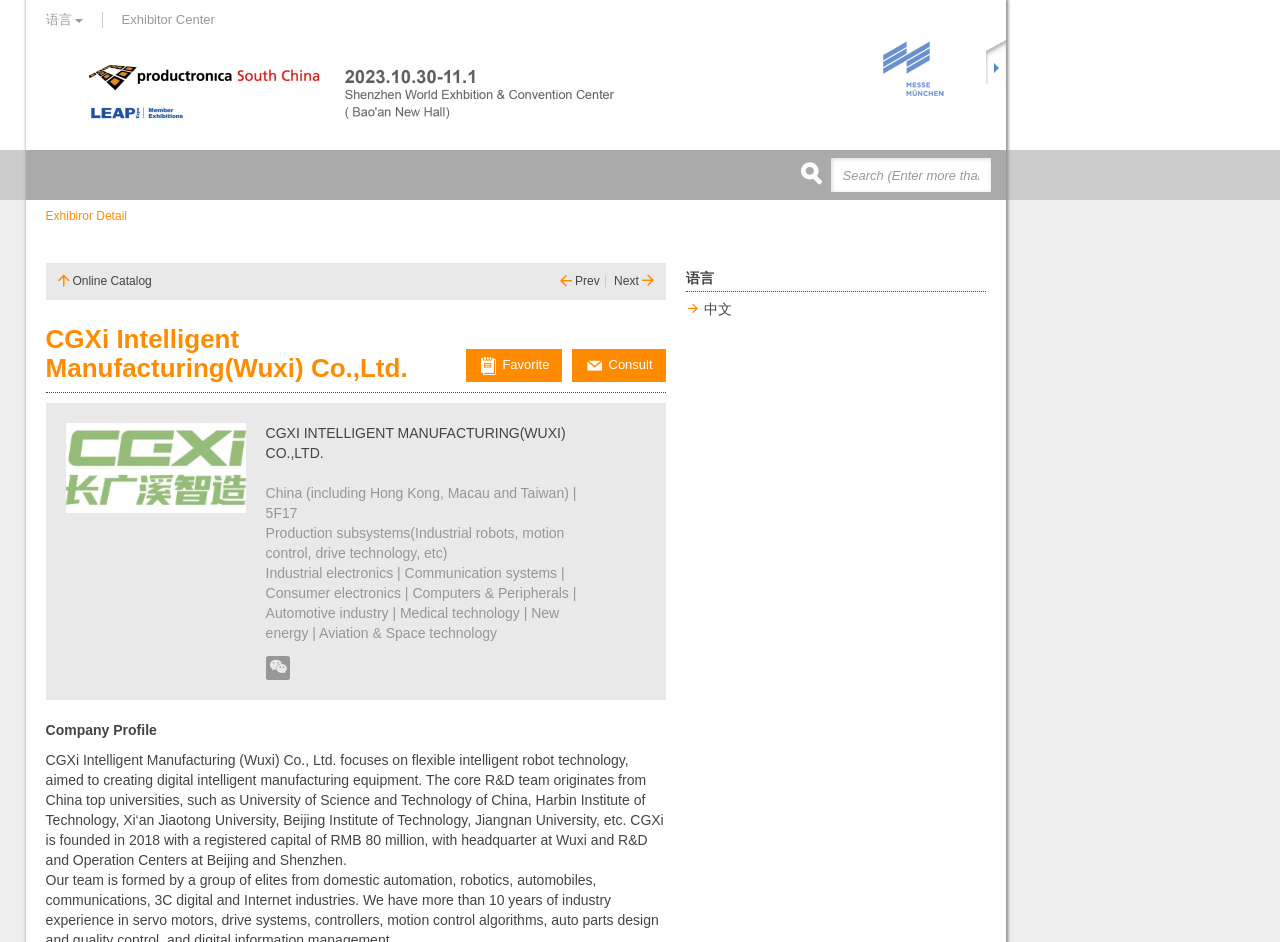Identify the bounding box of the UI element that matches this description: "Online Catalog".

[0.043, 0.29, 0.119, 0.308]